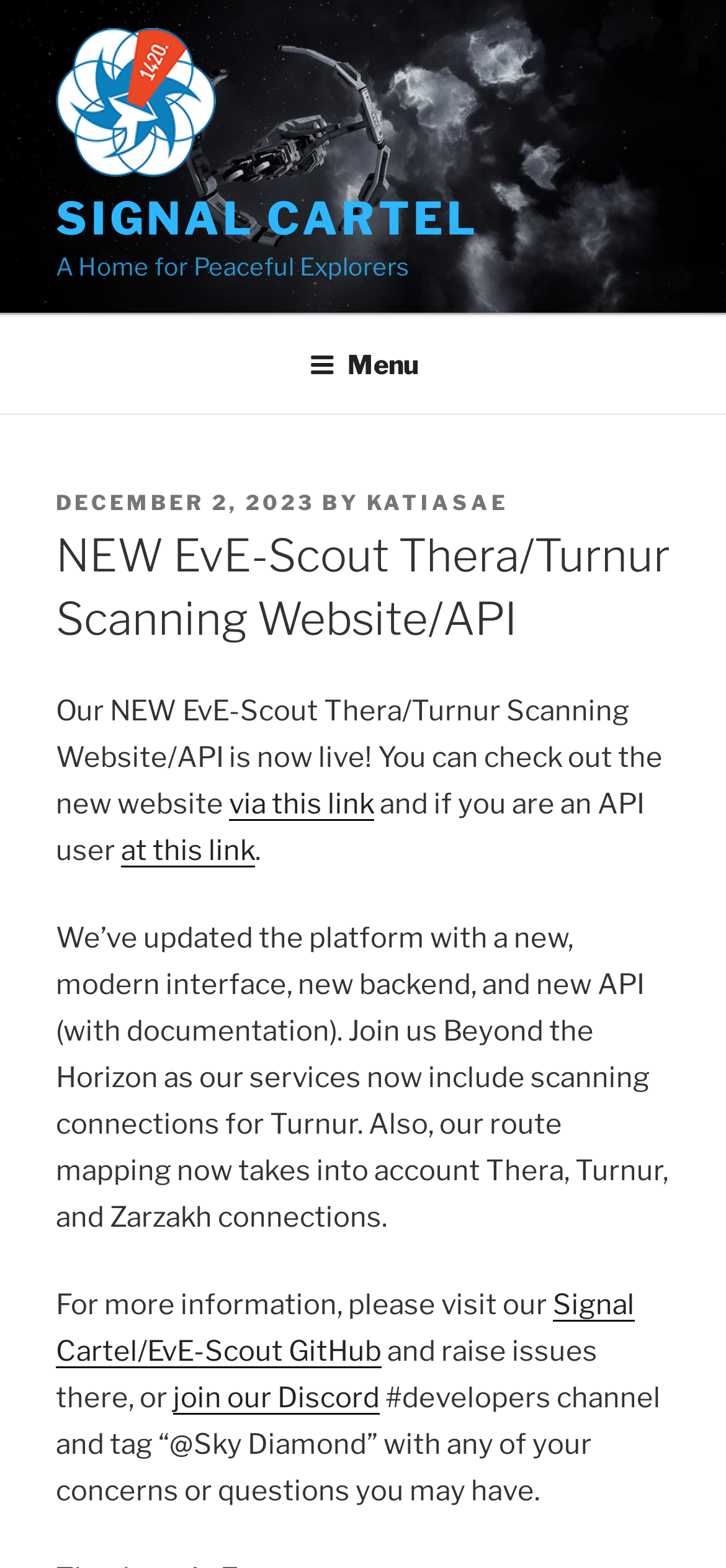Describe every aspect of the webpage comprehensively.

The webpage appears to be an announcement page for a new website and API, specifically for EvE-Scout Thera/Turnur Scanning. At the top of the page, there is a large image taking up the full width, with a caption "Astero Vive by Vitor Vyvorant". Below the image, there is a link to "Signal Cartel" with a smaller image of the cartel's logo to the left. To the right of the link, there is a static text "A Home for Peaceful Explorers".

The main content of the page is organized under a top menu navigation bar, which contains a button labeled "Menu" that expands to reveal a dropdown menu. Within the dropdown menu, there is a header section with a posted date "DECEMBER 2, 2023" and an author "KATIASAE". Below the header, there is a main heading "NEW EvE-Scout Thera/Turnur Scanning Website/API" followed by a paragraph of text announcing the launch of the new website and API.

The text is divided into several sections, with links to the new website and API documentation, as well as a mention of updated features such as scanning connections for Turnur and route mapping that takes into account Thera, Turnur, and Zarzakh connections. There are also links to the Signal Cartel/EvE-Scout GitHub page and a Discord channel for developers.

Throughout the page, there are a total of 5 links, 2 images, and 13 static text elements, with a clear hierarchy of headings and paragraphs. The overall structure of the page is organized and easy to follow, with a focus on conveying information about the new website and API.